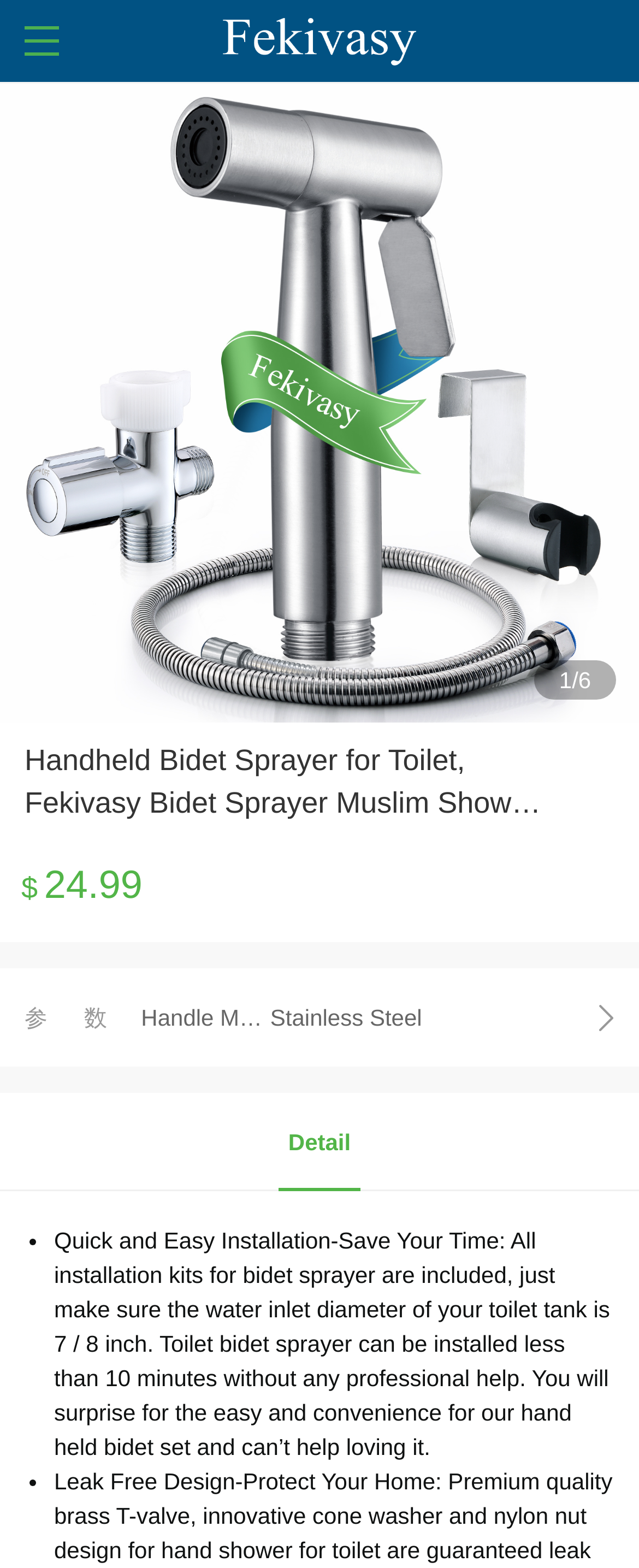Please analyze the image and provide a thorough answer to the question:
How many installation kits are included with the bidet sprayer?

The number of installation kits included with the bidet sprayer can be found in the product description section, where it is mentioned that 'all installation kits' are included with the product.